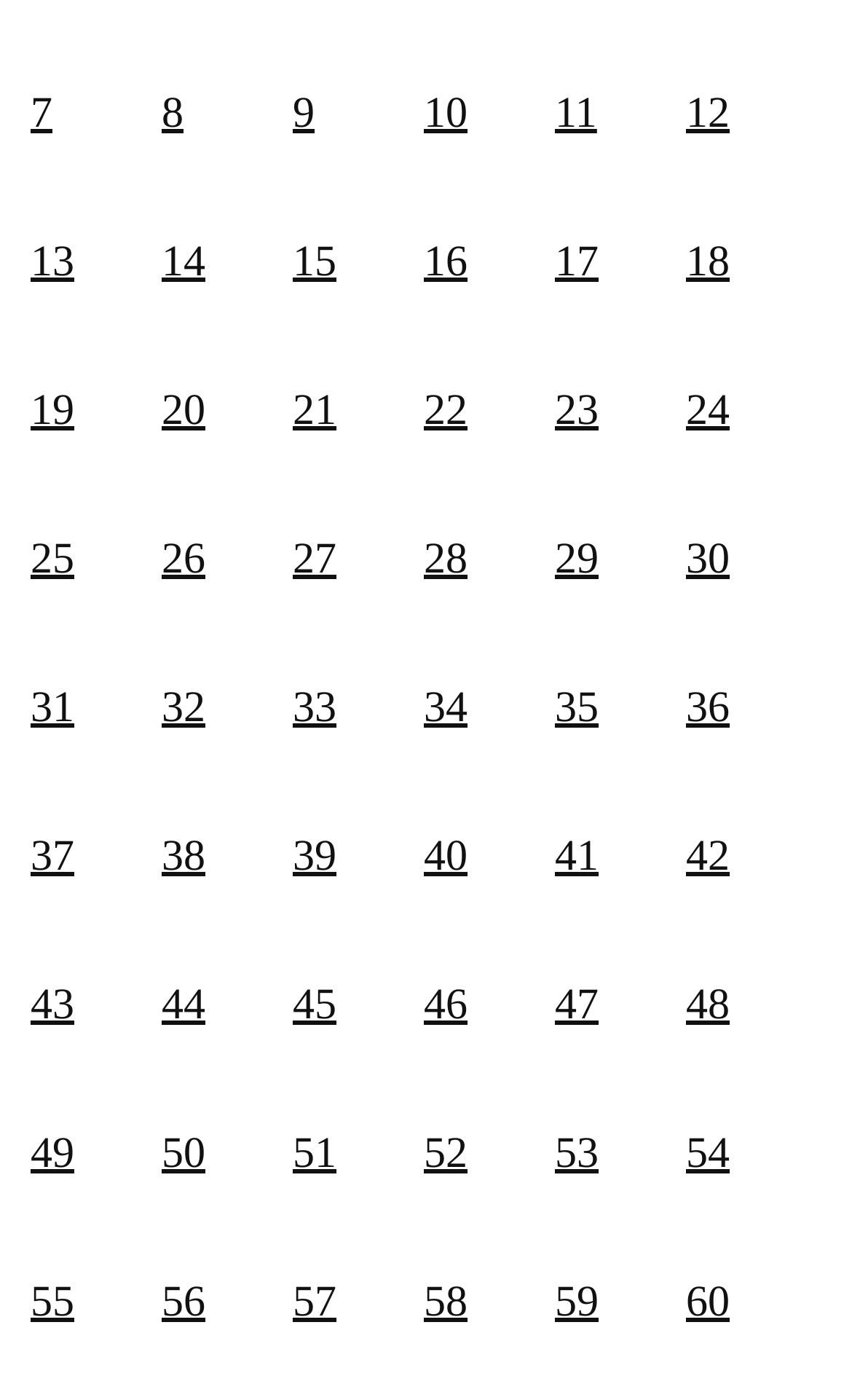Please find the bounding box coordinates for the clickable element needed to perform this instruction: "click number 7".

[0.021, 0.038, 0.174, 0.125]